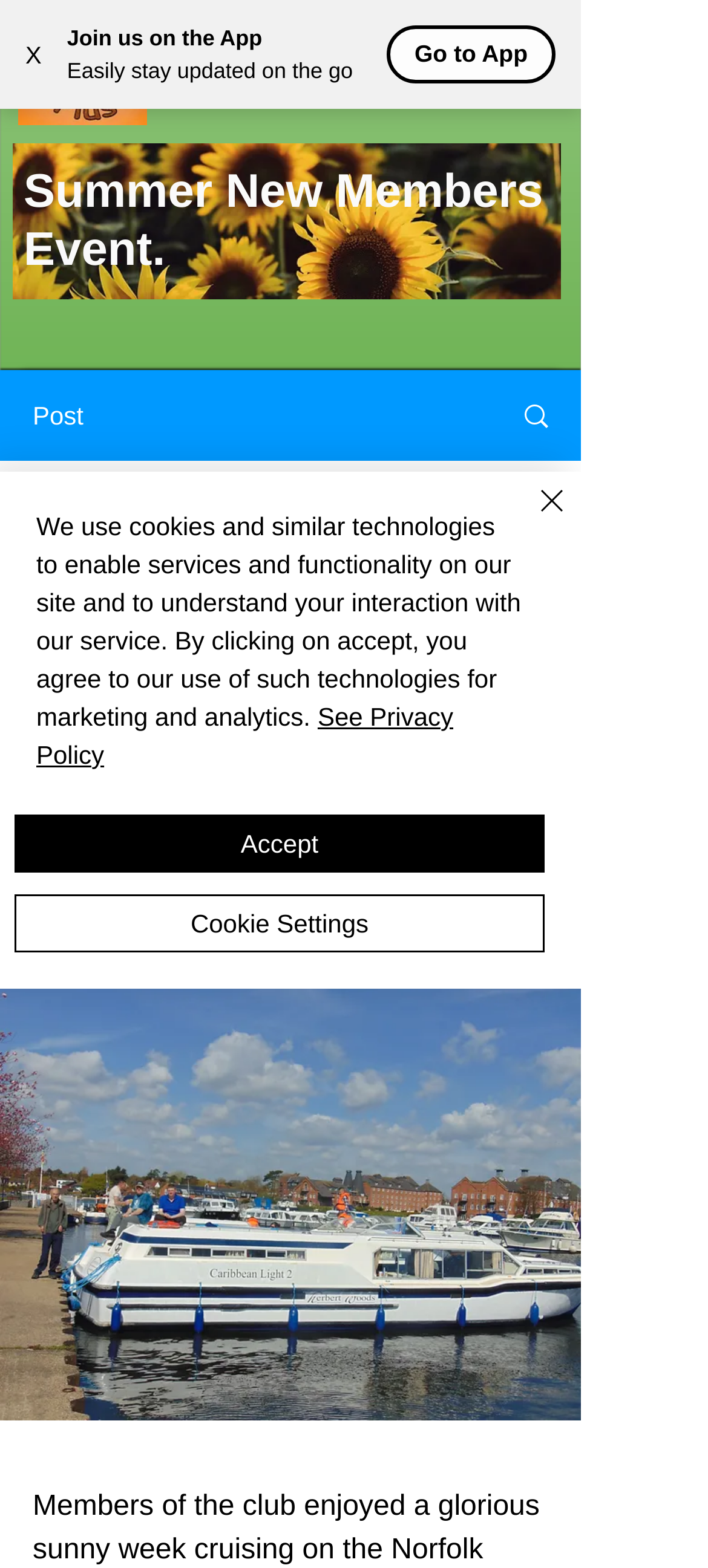Identify the bounding box coordinates of the specific part of the webpage to click to complete this instruction: "Go to App".

[0.585, 0.025, 0.745, 0.043]